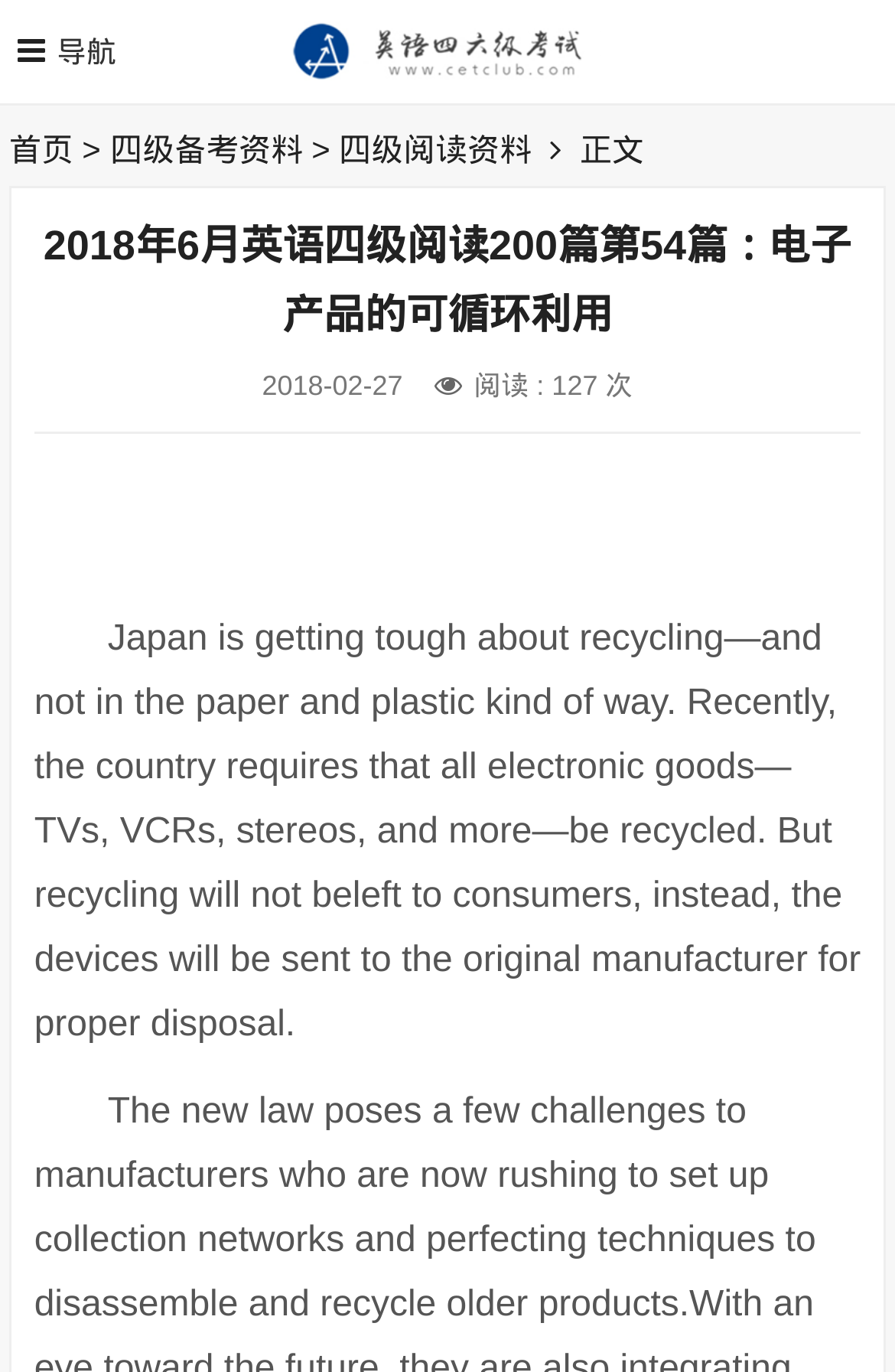Using the information shown in the image, answer the question with as much detail as possible: What is the date of the article?

I found the date of the article by looking at the static text element with the content '2018-02-27' which is located below the main heading.